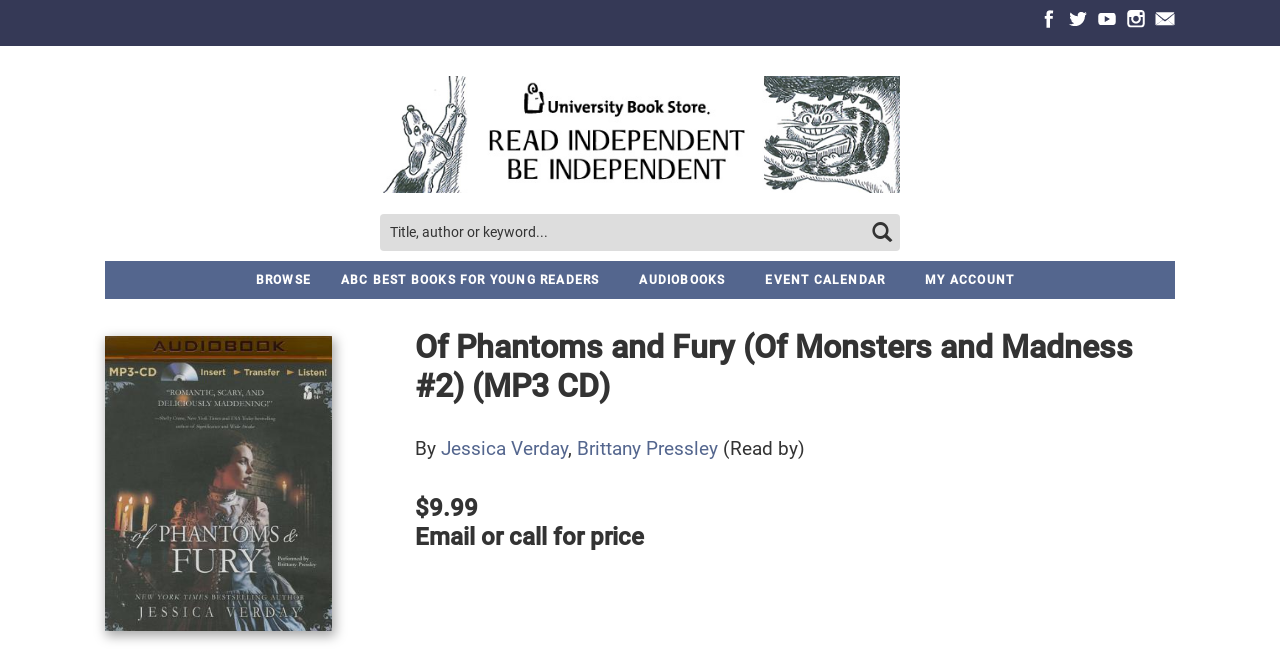What is the name of the author of the book 'Of Phantoms and Fury (Of Monsters and Madness #2)'?
Please use the visual content to give a single word or phrase answer.

Jessica Verday